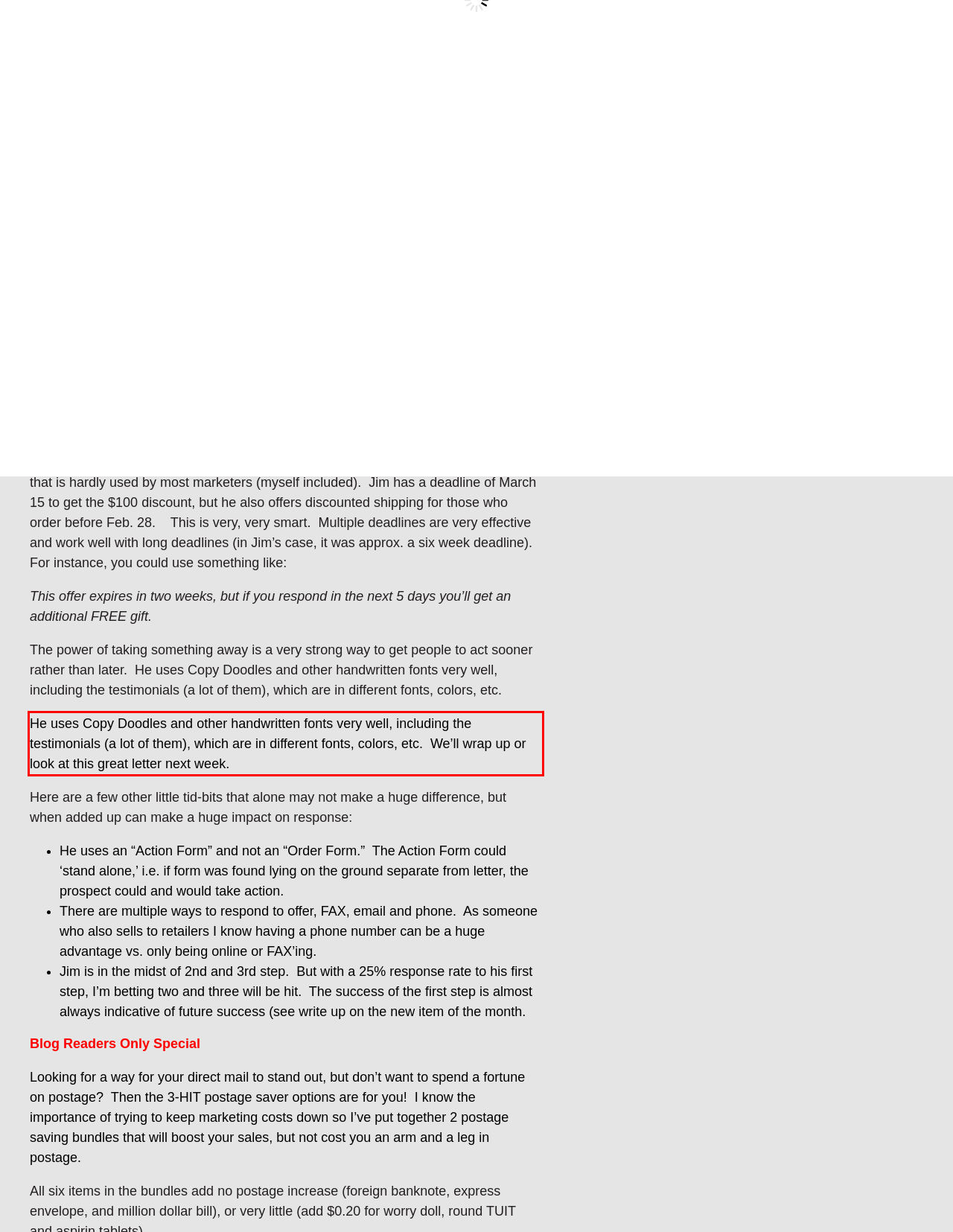Please perform OCR on the UI element surrounded by the red bounding box in the given webpage screenshot and extract its text content.

He uses Copy Doodles and other handwritten fonts very well, including the testimonials (a lot of them), which are in different fonts, colors, etc. We’ll wrap up or look at this great letter next week.